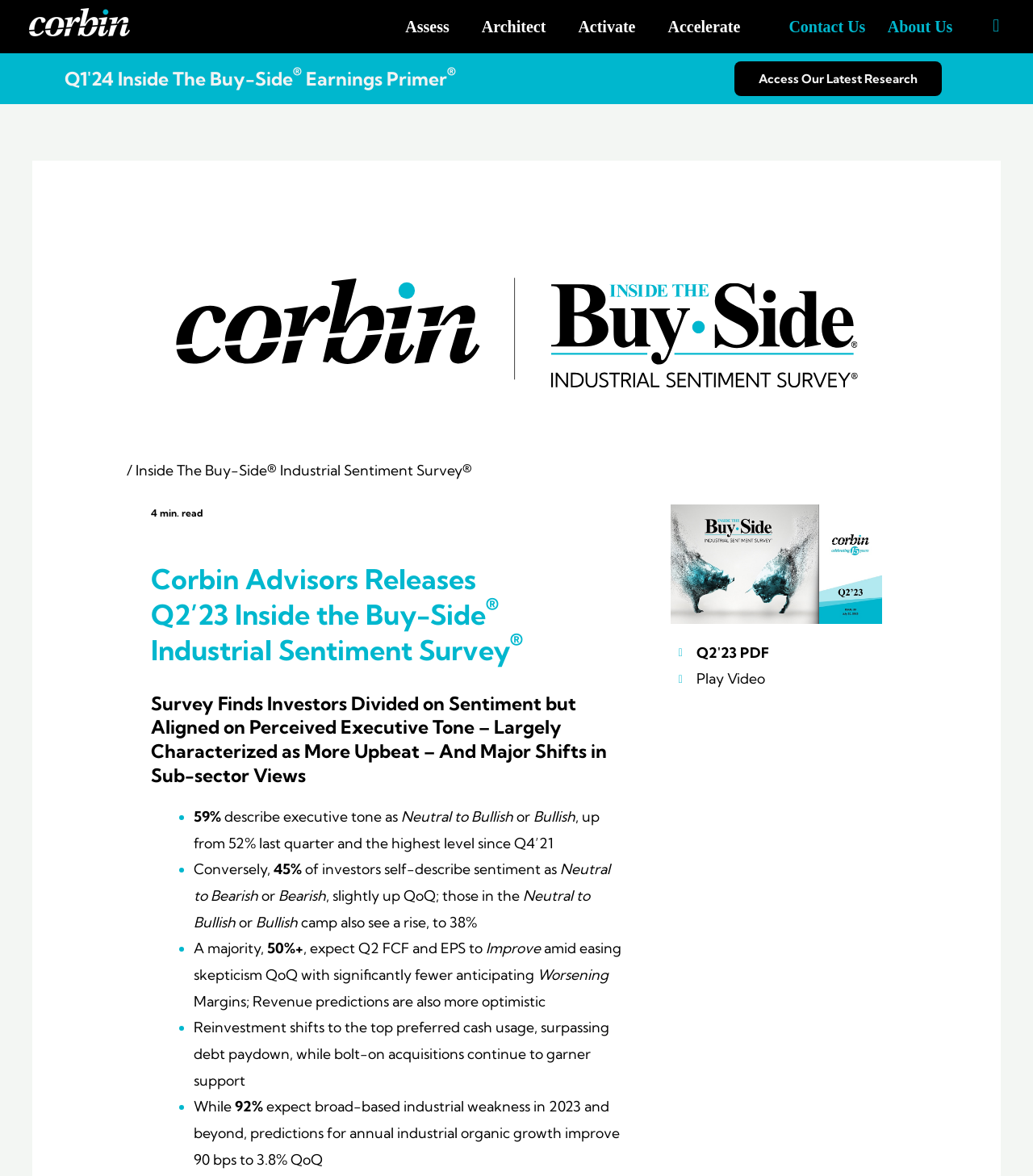What is the percentage of investors who describe executive tone as Neutral to Bullish?
Give a one-word or short-phrase answer derived from the screenshot.

59%